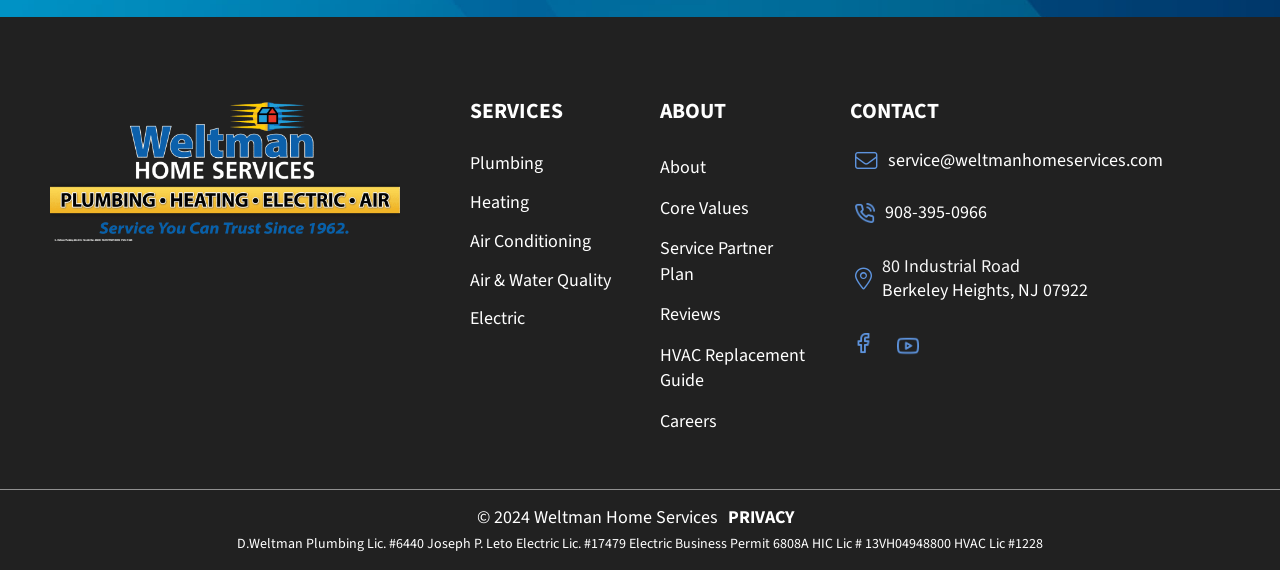Carefully examine the image and provide an in-depth answer to the question: What is the copyright year of Weltman Home Services?

The copyright year of Weltman Home Services can be found at the bottom of the webpage, where it is stated as '© 2024 Weltman Home Services'.